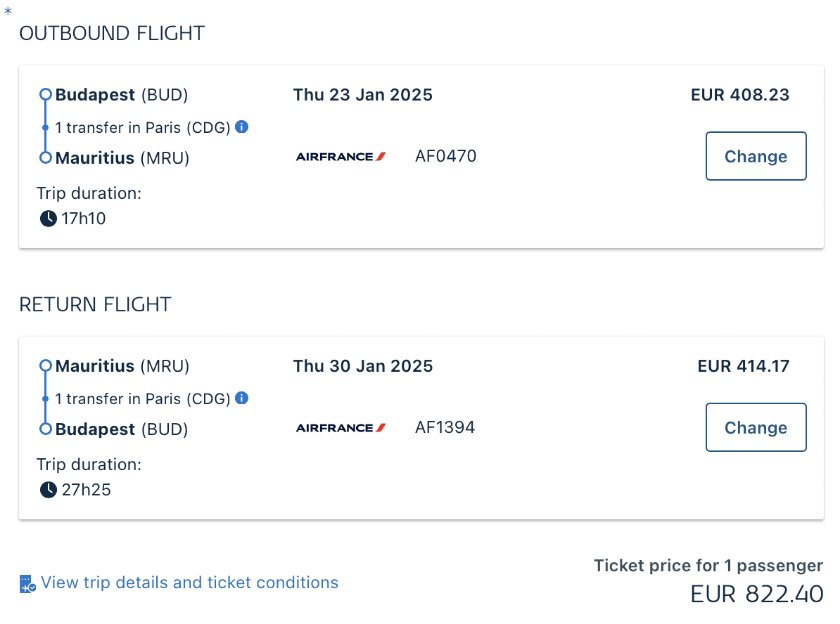Detail the scene shown in the image extensively.

The image displays the flight itinerary for a journey from Budapest to Mauritius with Air France, highlighting both outbound and return flights scheduled for January 2025. The outbound flight departs from Budapest (BUD) on January 23, 2025, includes a transfer in Paris (CDG), and has a total duration of 17 hours and 10 minutes, costing EUR 408.23. The return flight, scheduled for January 30, 2025, also features a transfer in Paris and takes 27 hours and 25 minutes, priced at EUR 414.17. The total ticket price for this round-trip journey for one passenger amounts to EUR 822.40.